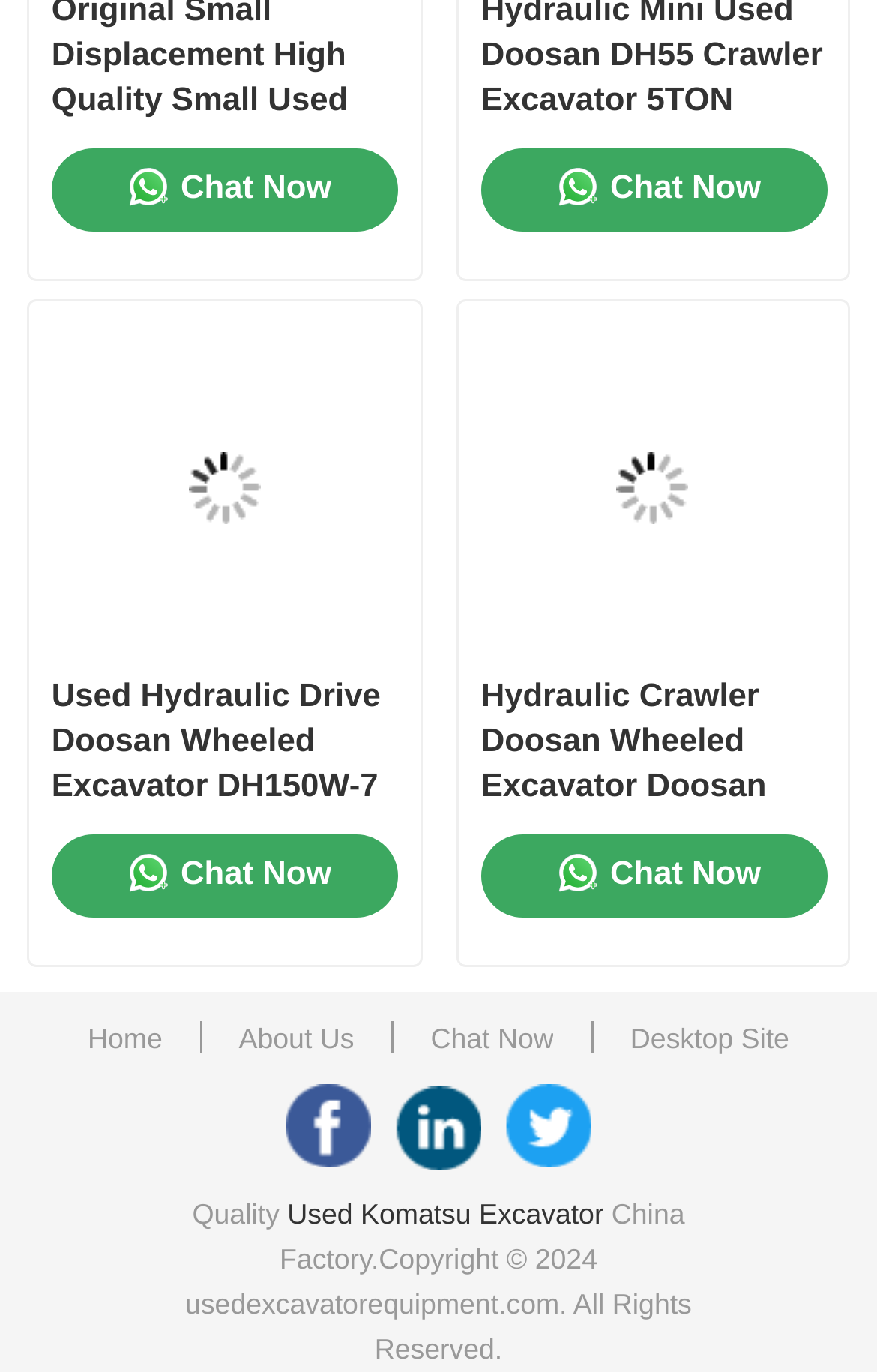Answer the question in a single word or phrase:
What is the topmost link on the webpage?

Home